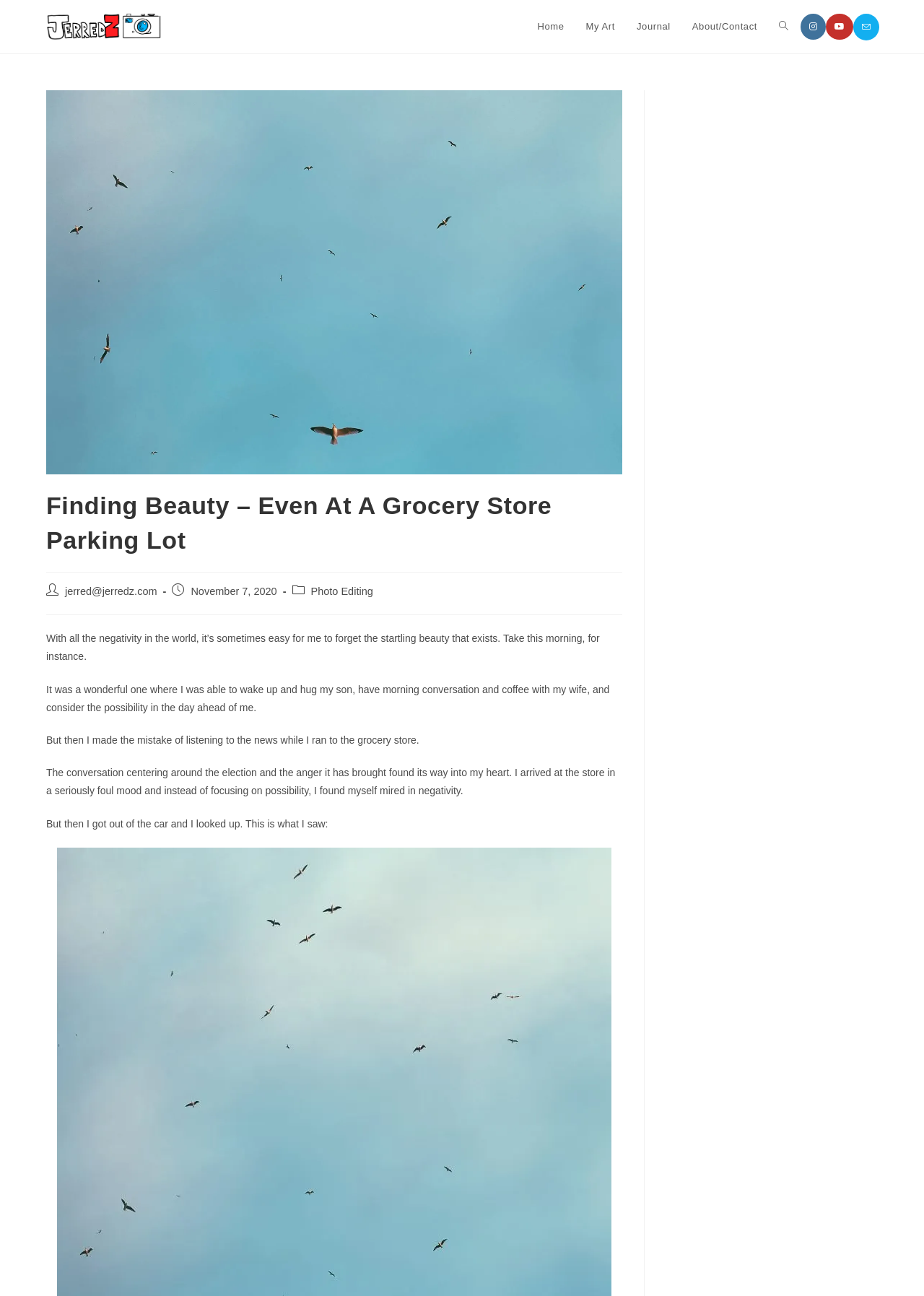Locate the bounding box coordinates of the clickable region necessary to complete the following instruction: "Open Instagram profile". Provide the coordinates in the format of four float numbers between 0 and 1, i.e., [left, top, right, bottom].

[0.866, 0.01, 0.894, 0.03]